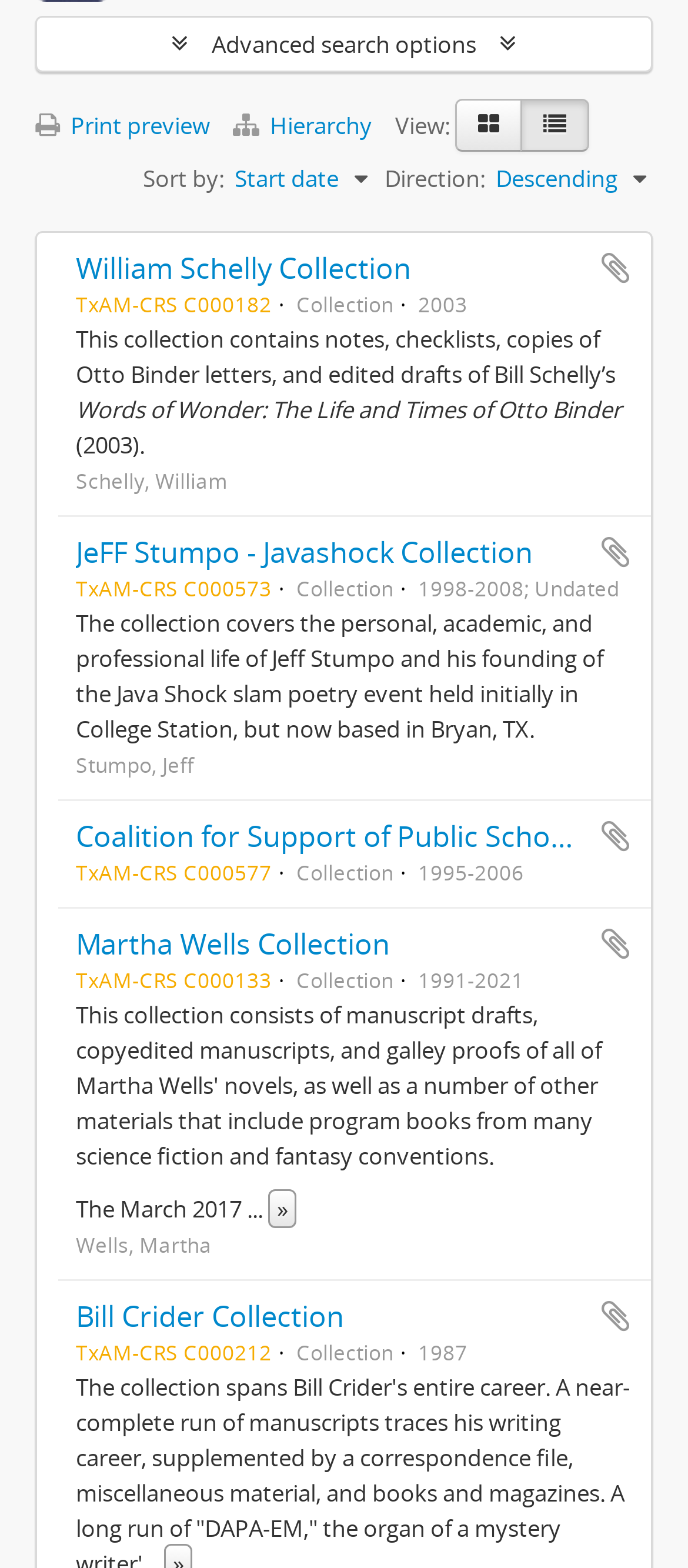Find the bounding box of the web element that fits this description: "Add to clipboard".

[0.869, 0.341, 0.921, 0.363]